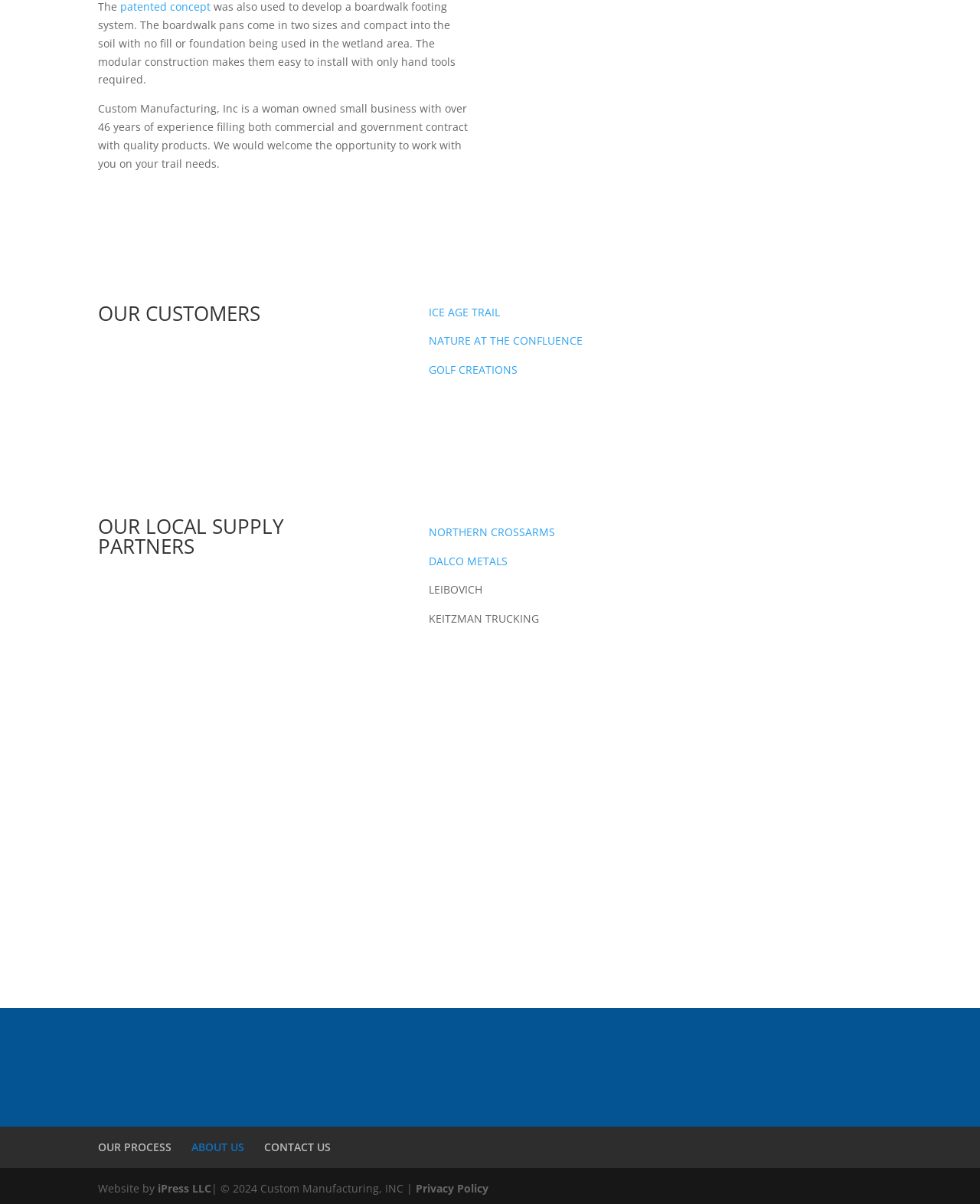Determine the bounding box coordinates for the area that needs to be clicked to fulfill this task: "Learn about our customers". The coordinates must be given as four float numbers between 0 and 1, i.e., [left, top, right, bottom].

[0.1, 0.252, 0.394, 0.275]